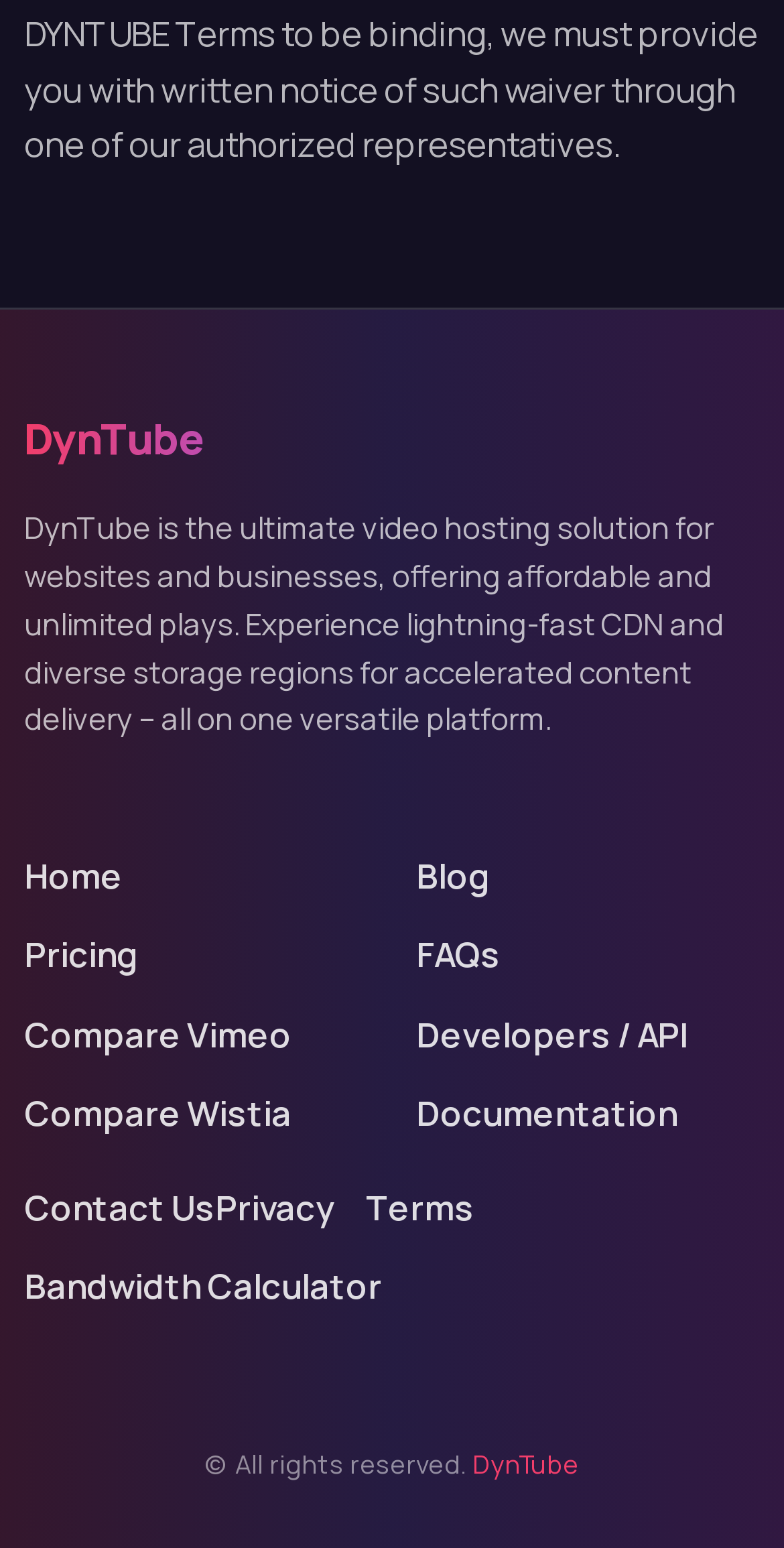Determine the bounding box coordinates of the clickable region to execute the instruction: "Click the 'Created with iubenda' link". The coordinates should be four float numbers between 0 and 1, denoted as [left, top, right, bottom].

None